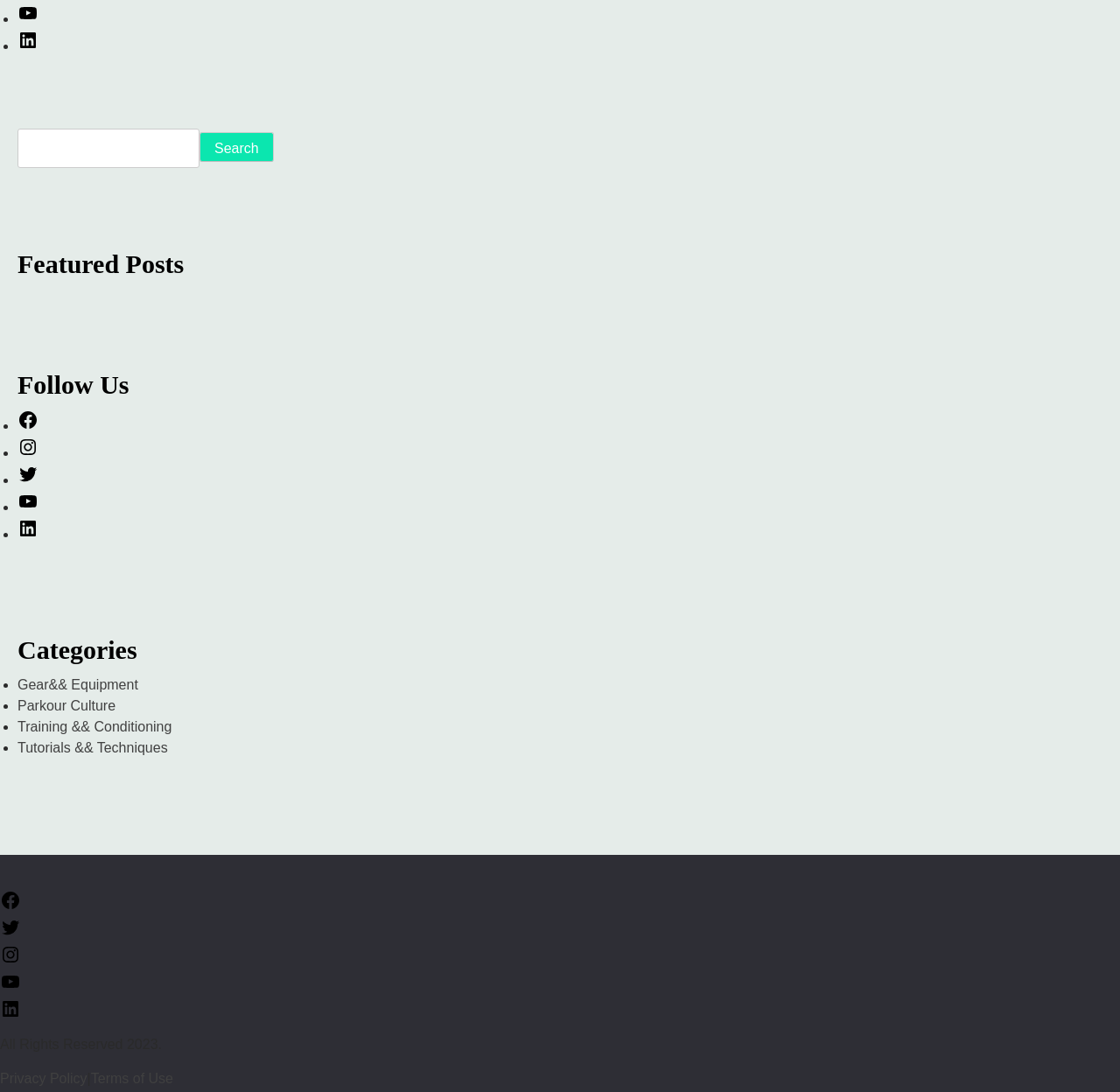Find the bounding box coordinates of the clickable region needed to perform the following instruction: "Read about Parkour Culture". The coordinates should be provided as four float numbers between 0 and 1, i.e., [left, top, right, bottom].

[0.016, 0.639, 0.103, 0.653]